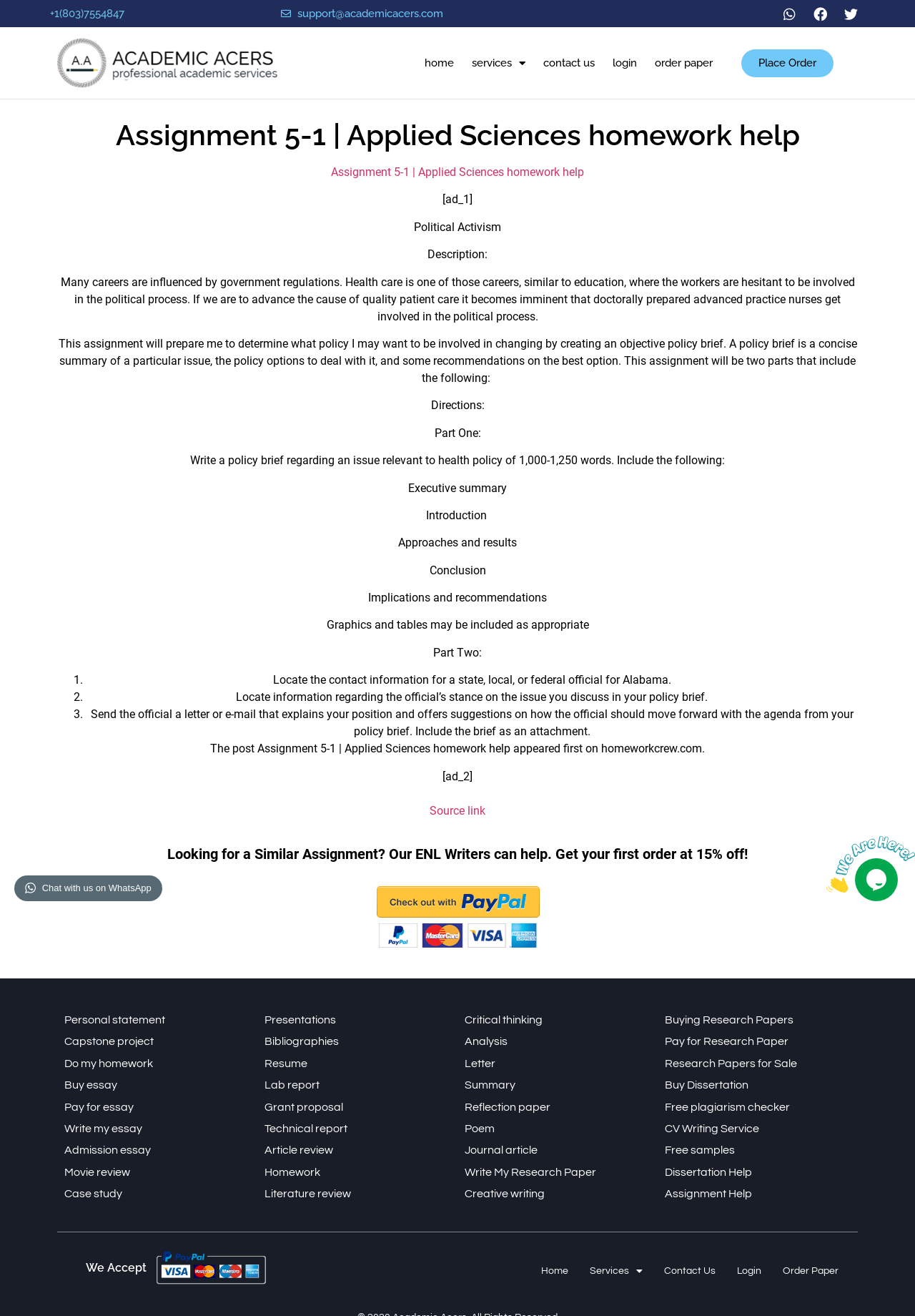What is the name of the website?
Provide a detailed answer to the question, using the image to inform your response.

The name of the website is 'Academic Acers', which is located at the top of the webpage, inside a link element, and is also displayed as an image.